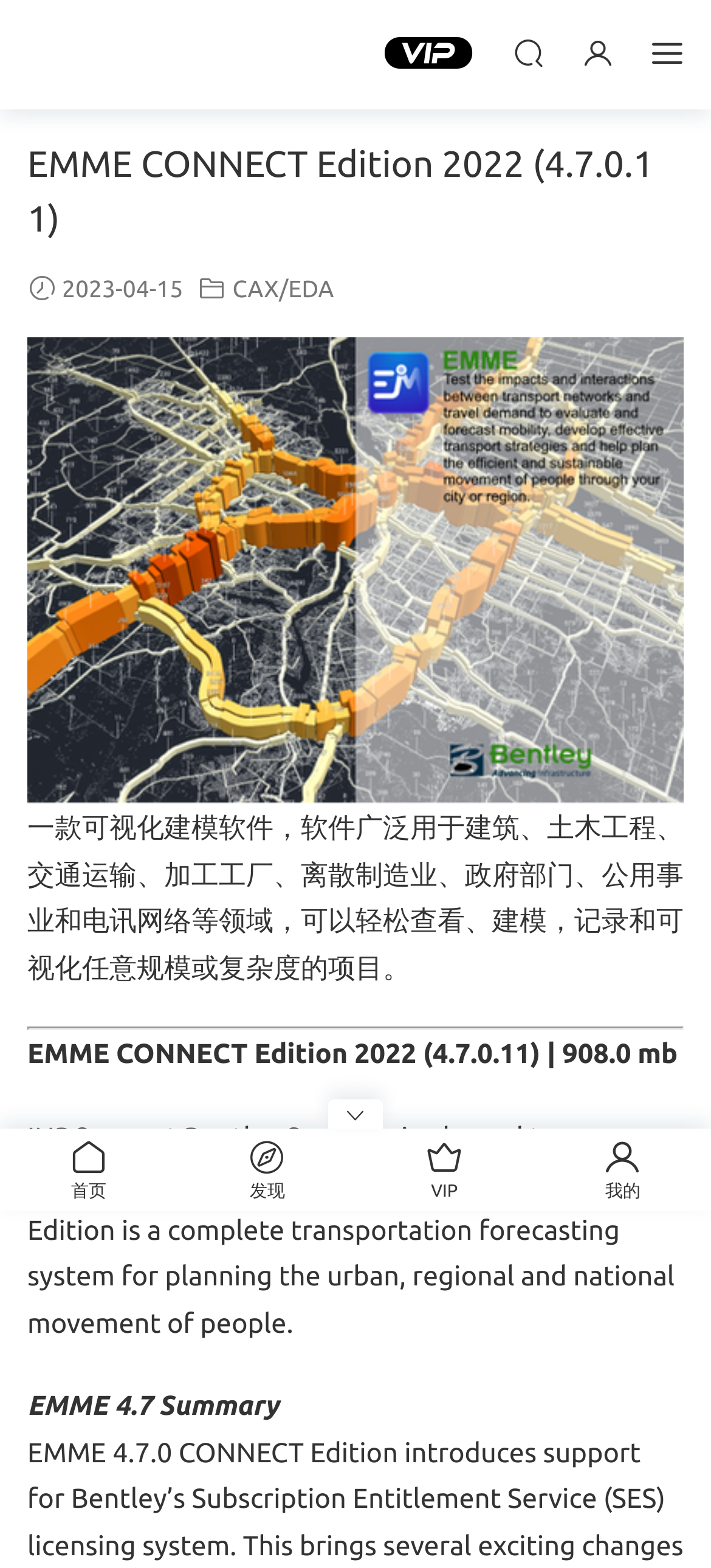How many icons are in the top navigation bar? Based on the image, give a response in one word or a short phrase.

4